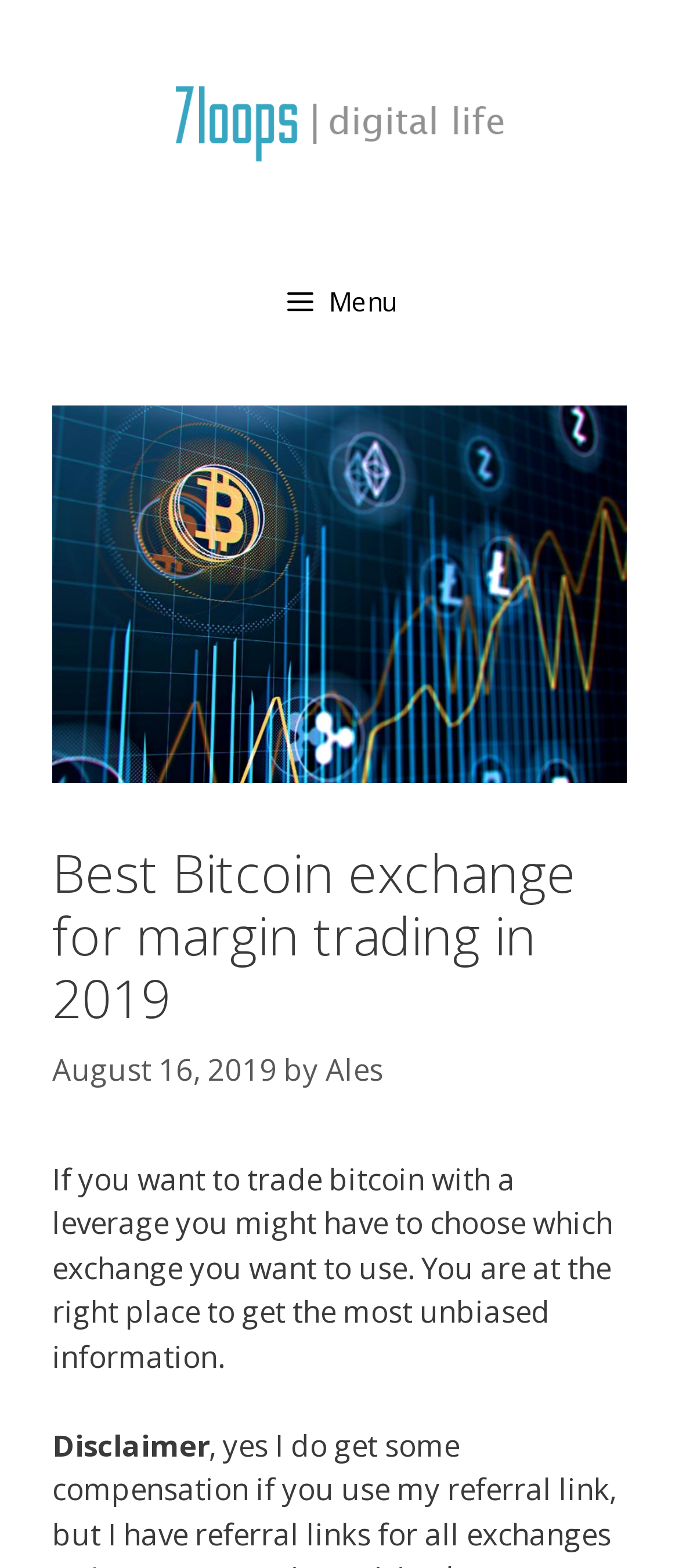When was the article published?
From the image, respond with a single word or phrase.

August 16, 2019